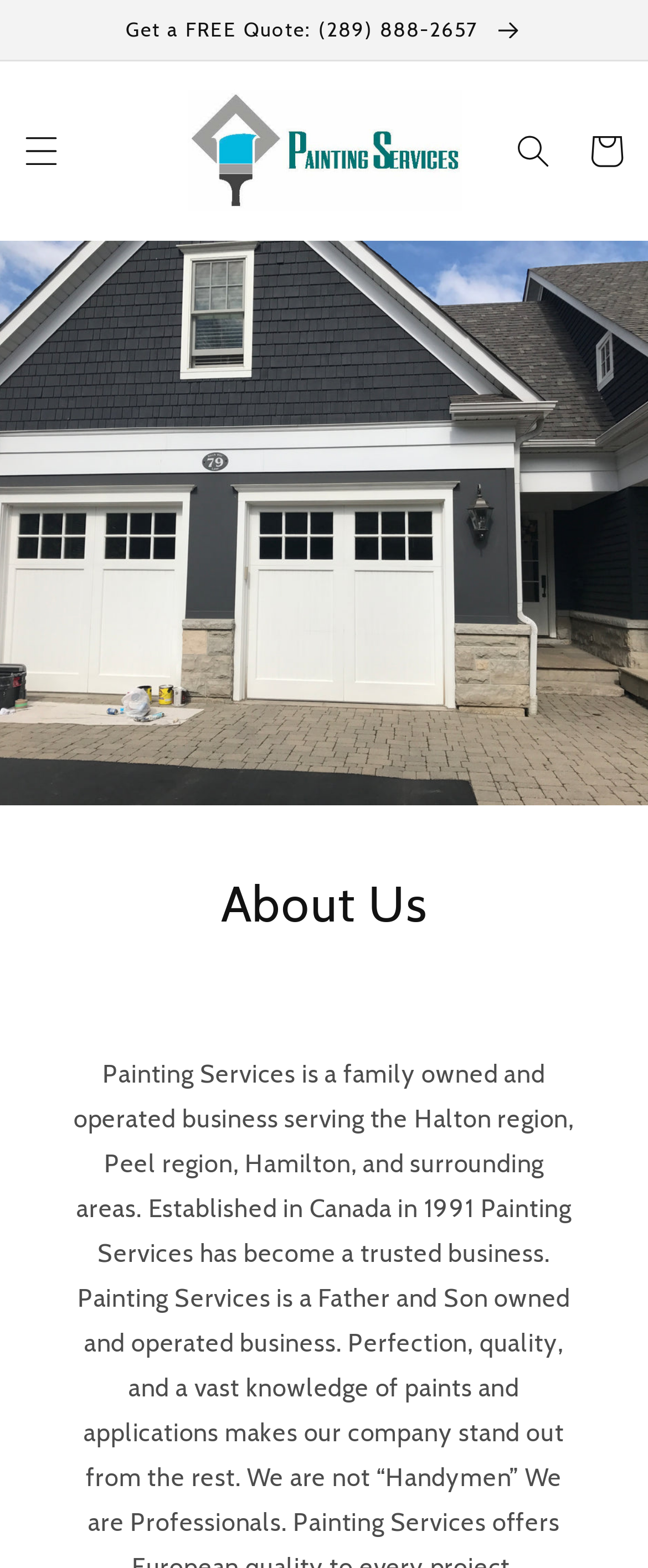Find and provide the bounding box coordinates for the UI element described with: "May 2021".

None